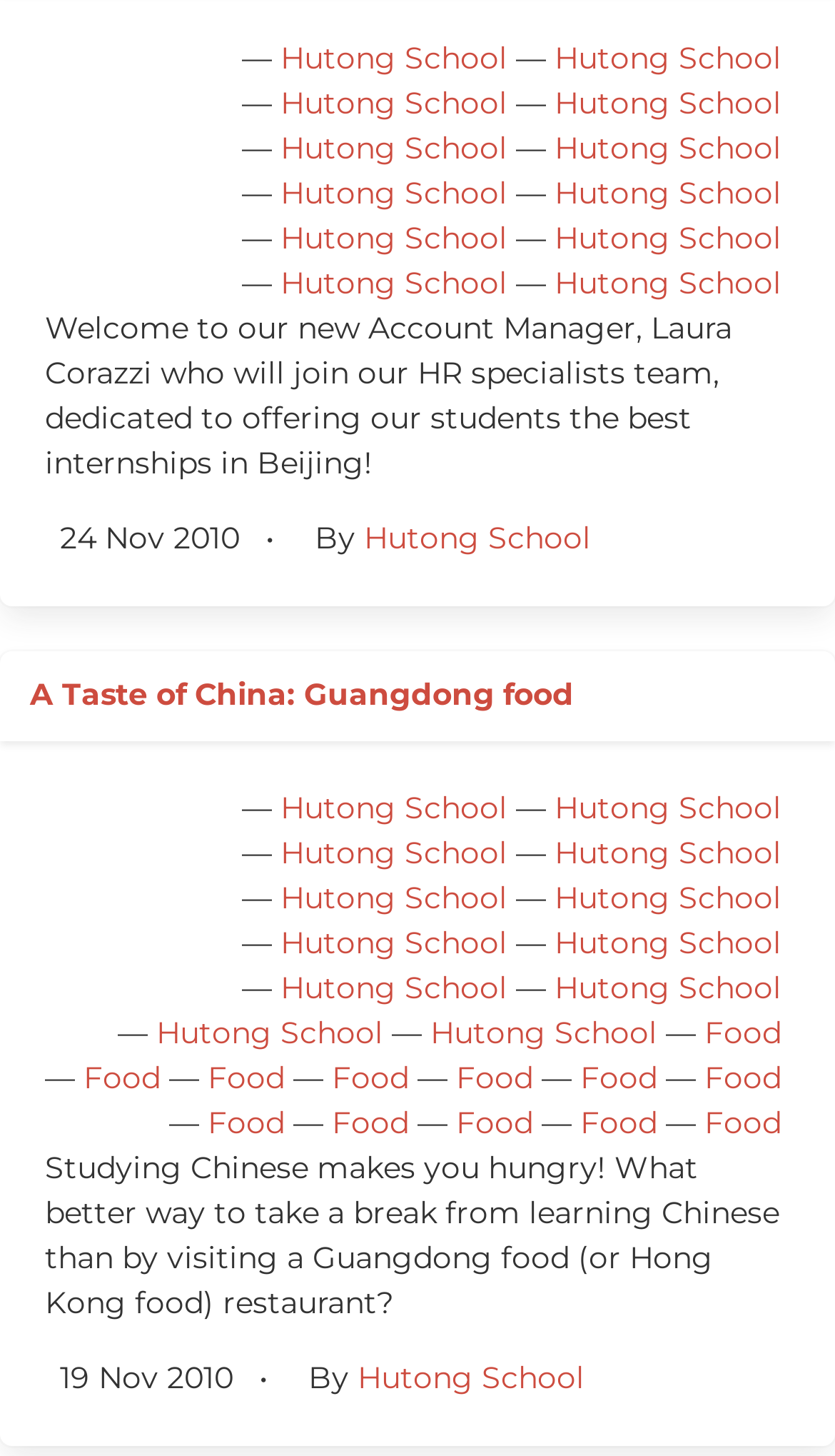Please determine the bounding box coordinates of the element's region to click in order to carry out the following instruction: "Click on the link to view the blog post 'A Taste of China: Guangdong food'". The coordinates should be four float numbers between 0 and 1, i.e., [left, top, right, bottom].

[0.036, 0.462, 0.687, 0.493]